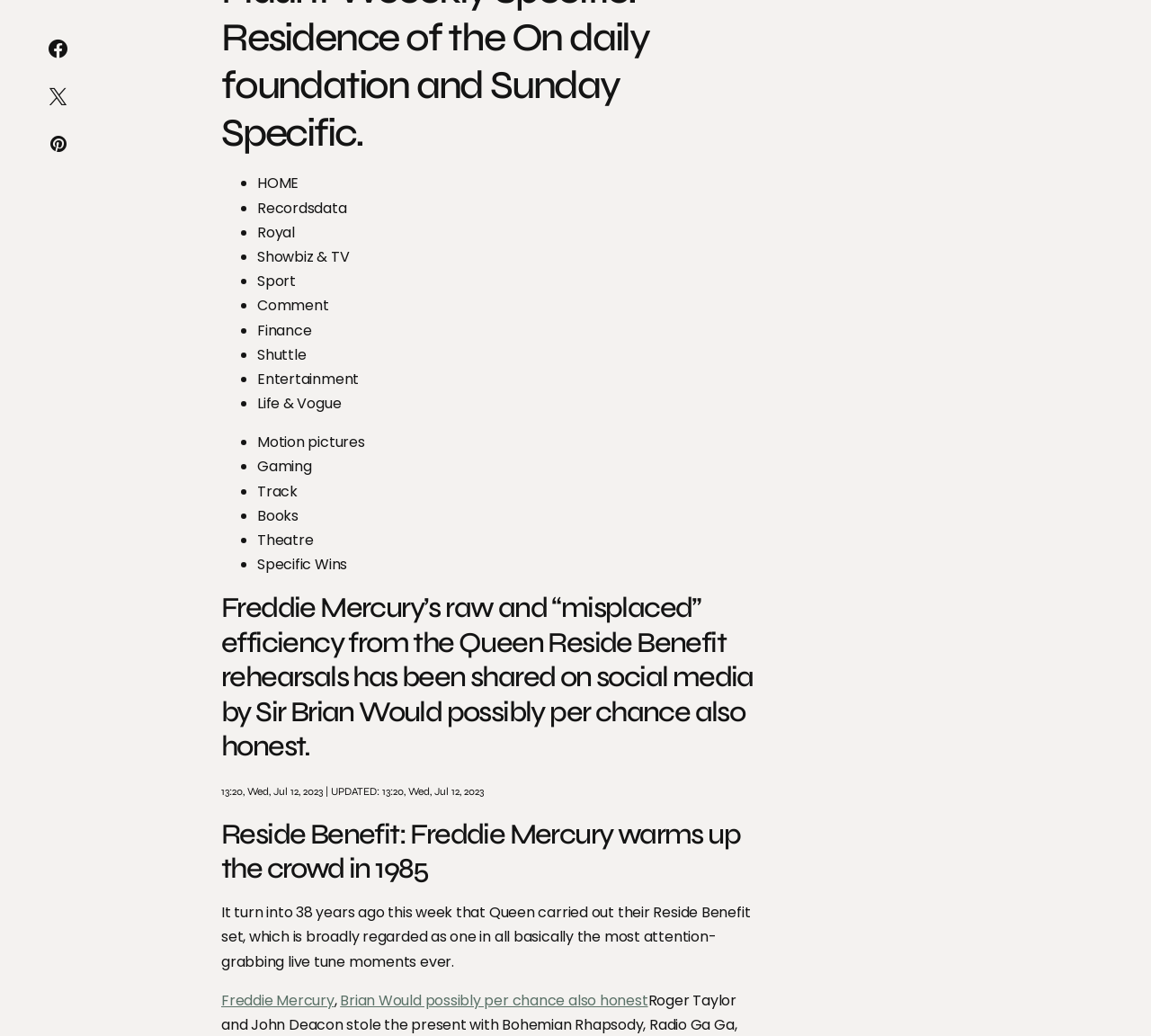Please identify the bounding box coordinates of where to click in order to follow the instruction: "Click on the share button".

[0.042, 0.037, 0.059, 0.055]